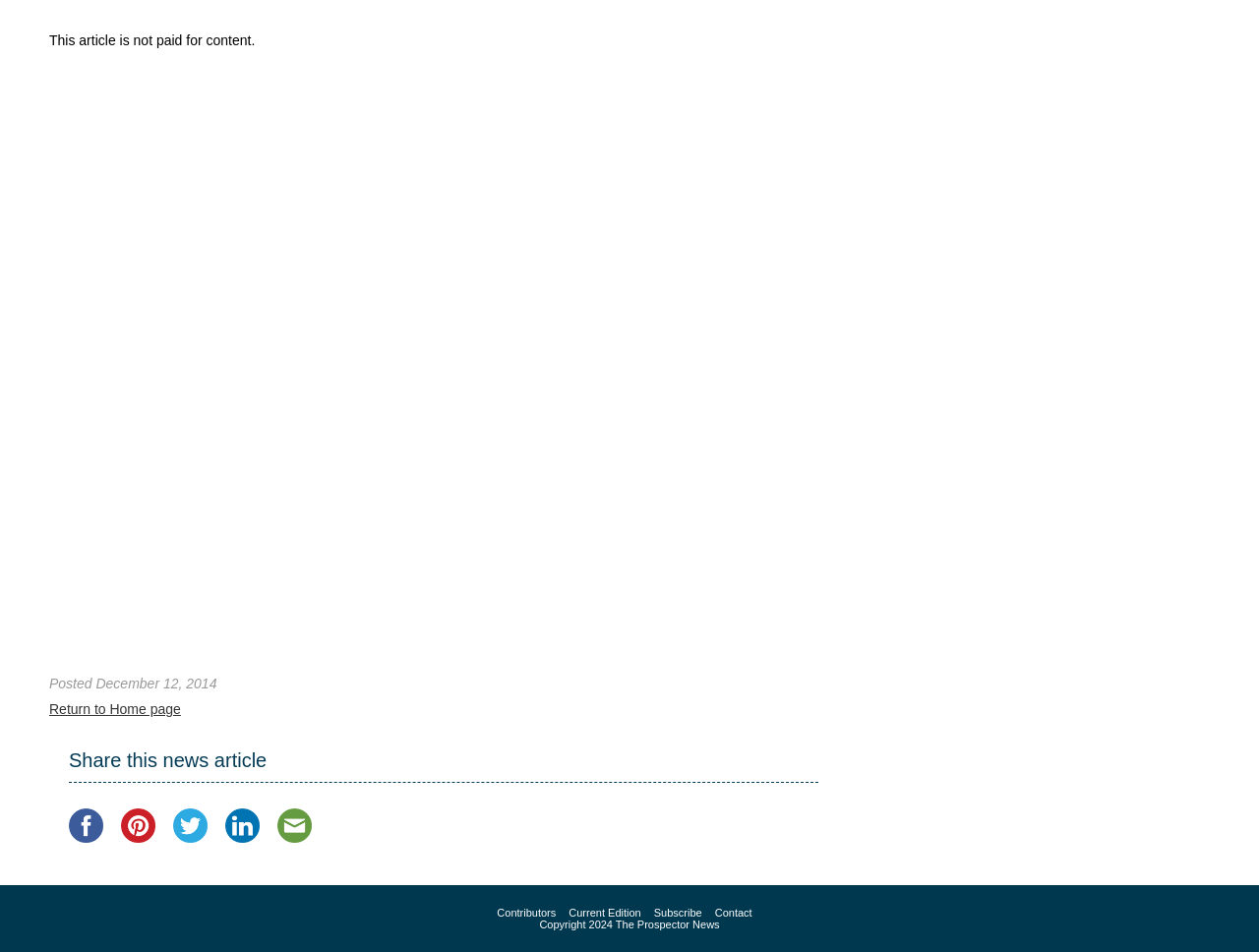Determine the bounding box coordinates of the clickable area required to perform the following instruction: "Subscribe". The coordinates should be represented as four float numbers between 0 and 1: [left, top, right, bottom].

[0.519, 0.953, 0.558, 0.965]